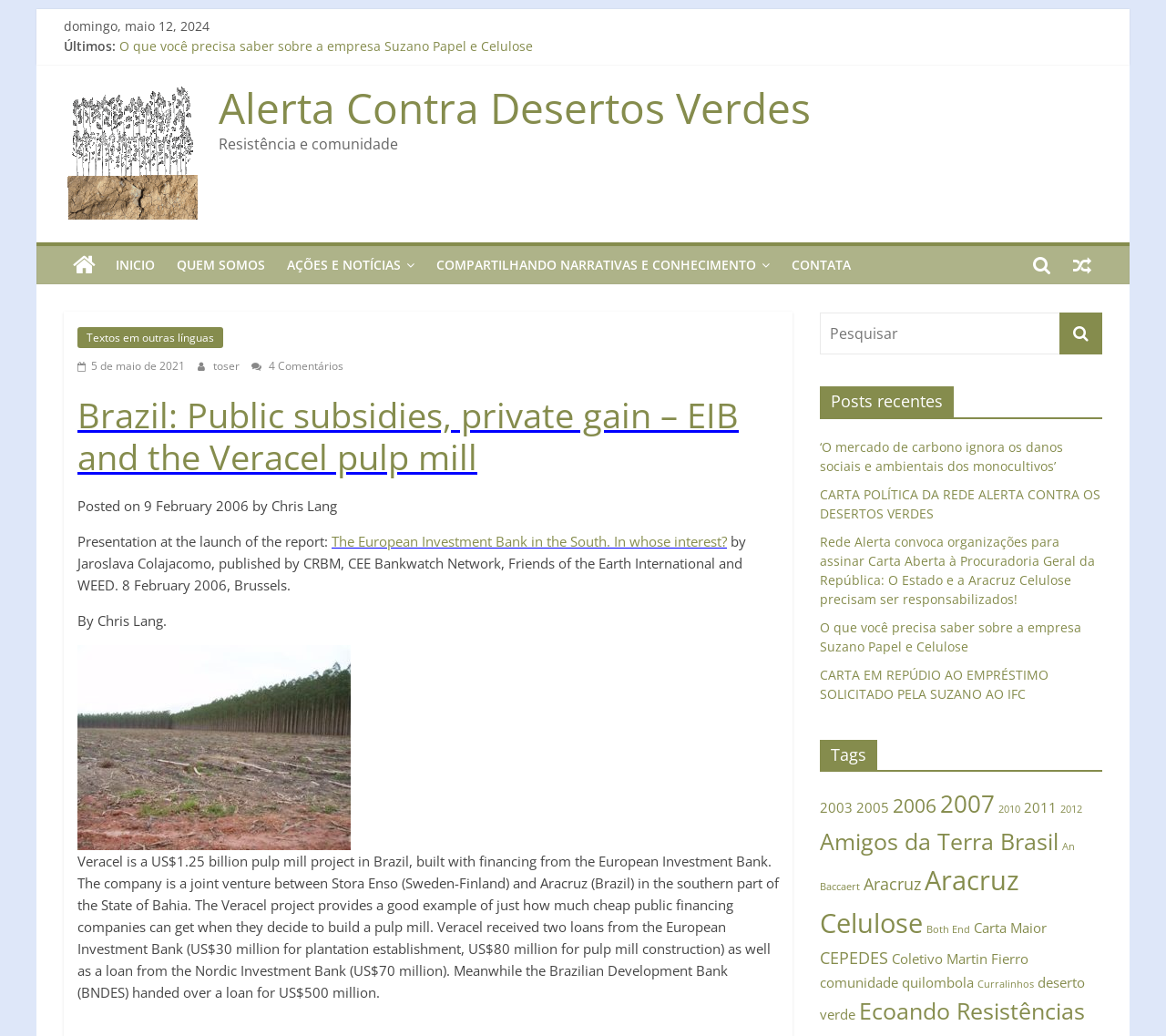Locate the coordinates of the bounding box for the clickable region that fulfills this instruction: "Click on the link to read about 'CARTA EM REPÚDIO AO EMPRÉSTIMO SOLICITADO PELA SUZANO AO IFC'".

[0.102, 0.069, 0.478, 0.086]